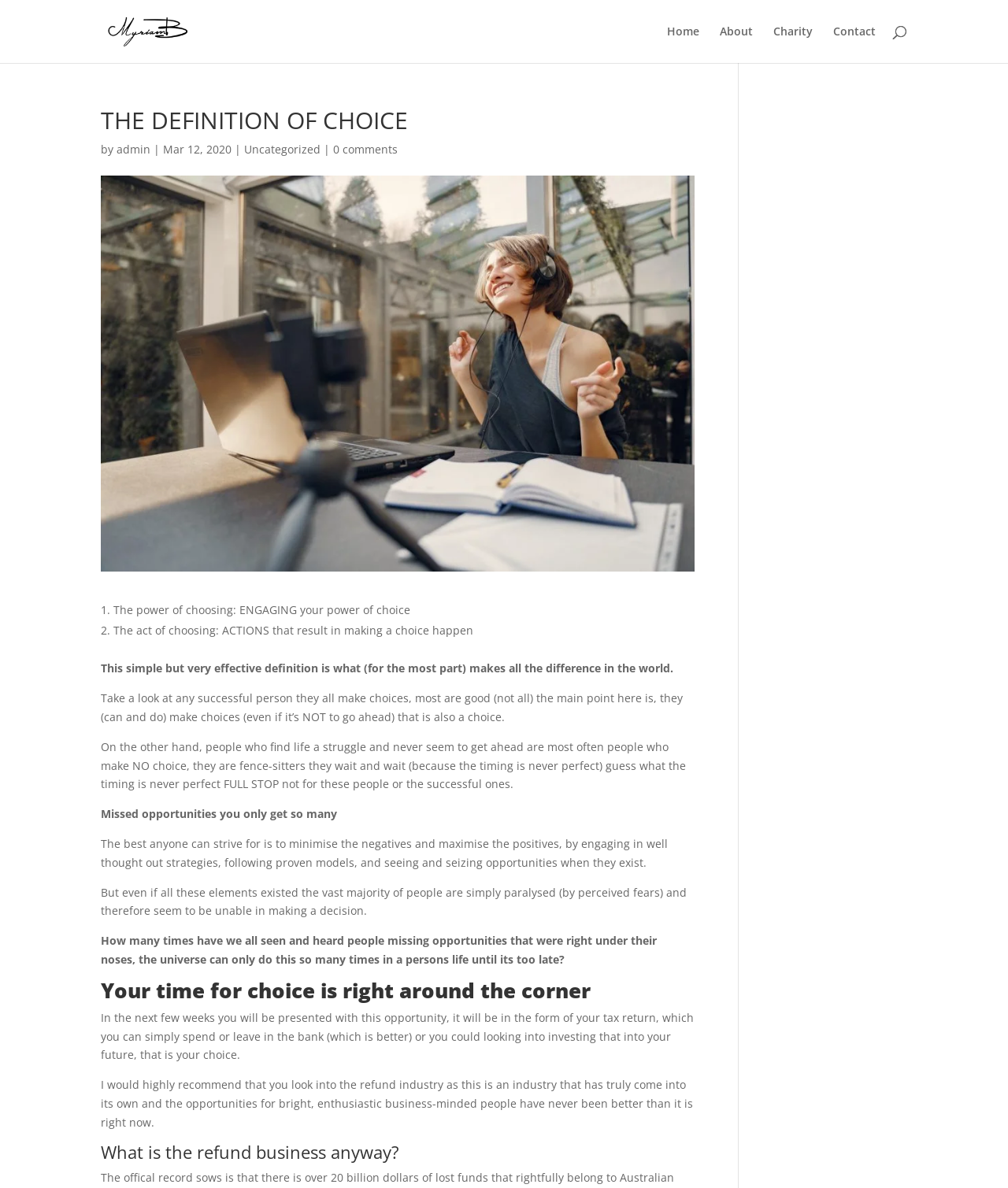Determine the bounding box coordinates of the clickable element to complete this instruction: "Search for something". Provide the coordinates in the format of four float numbers between 0 and 1, [left, top, right, bottom].

[0.1, 0.0, 0.9, 0.001]